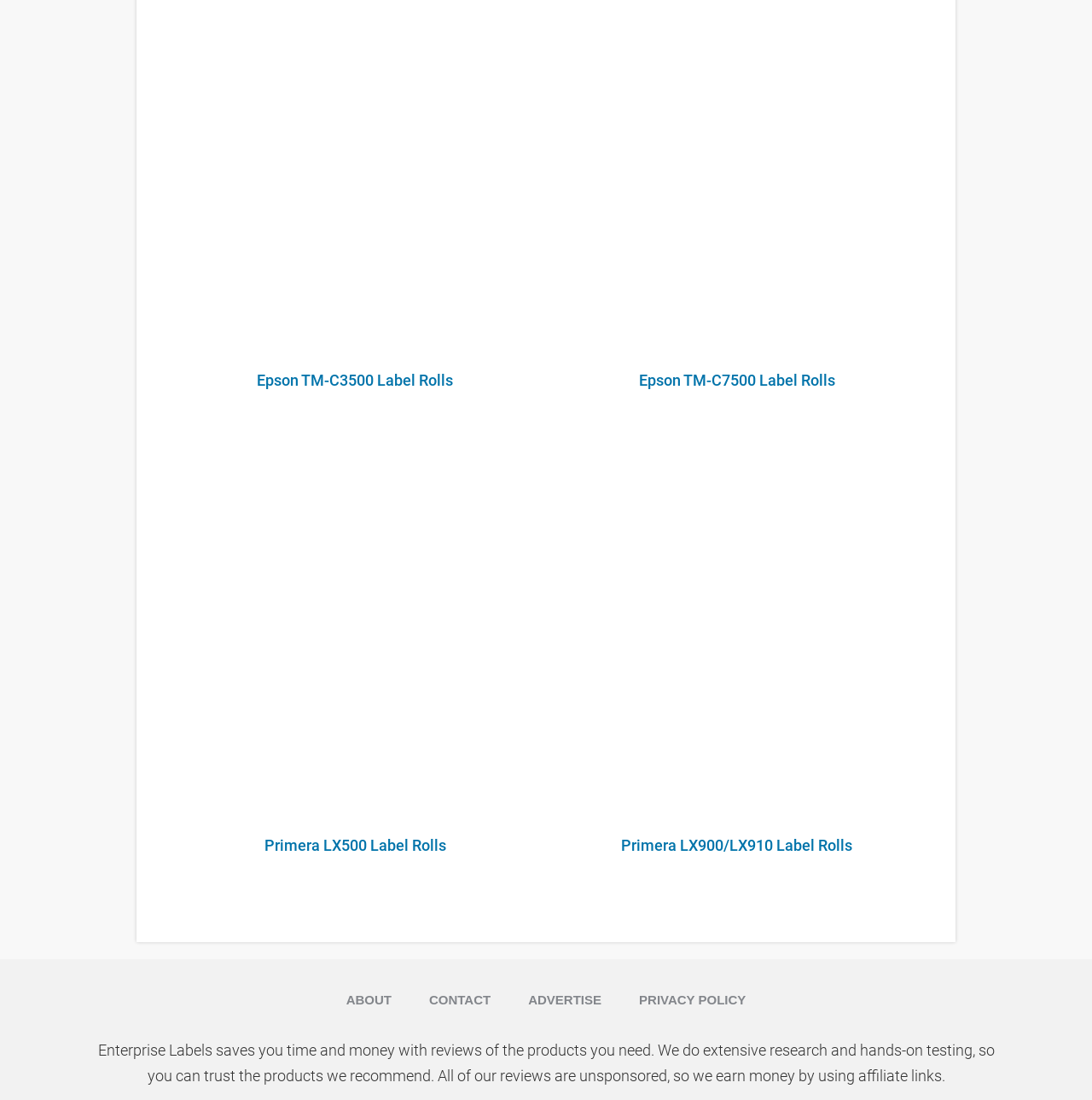Could you specify the bounding box coordinates for the clickable section to complete the following instruction: "View Epson TM-C3500 Label Rolls"?

[0.235, 0.334, 0.415, 0.358]